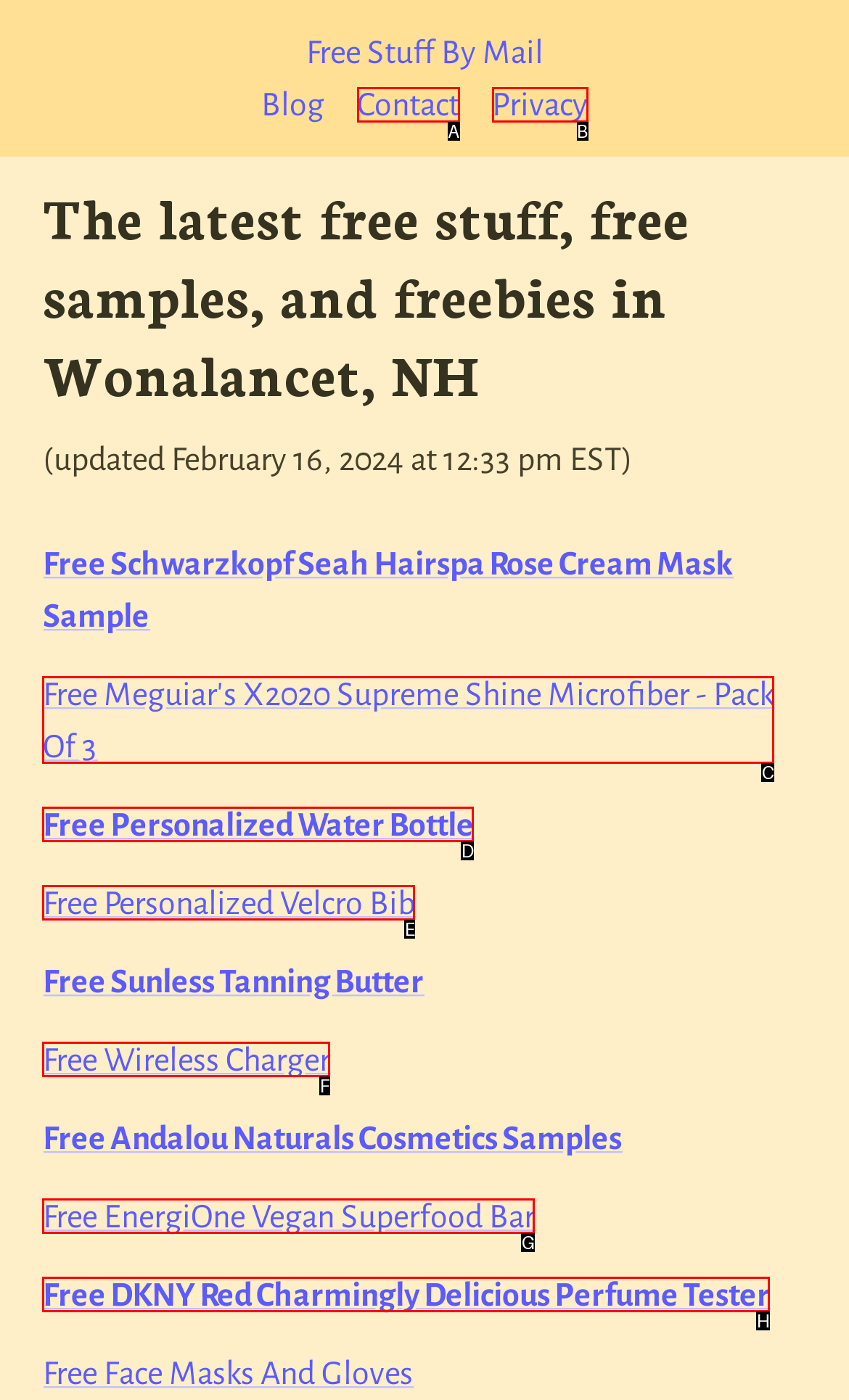Tell me the letter of the option that corresponds to the description: Free Wireless Charger
Answer using the letter from the given choices directly.

F